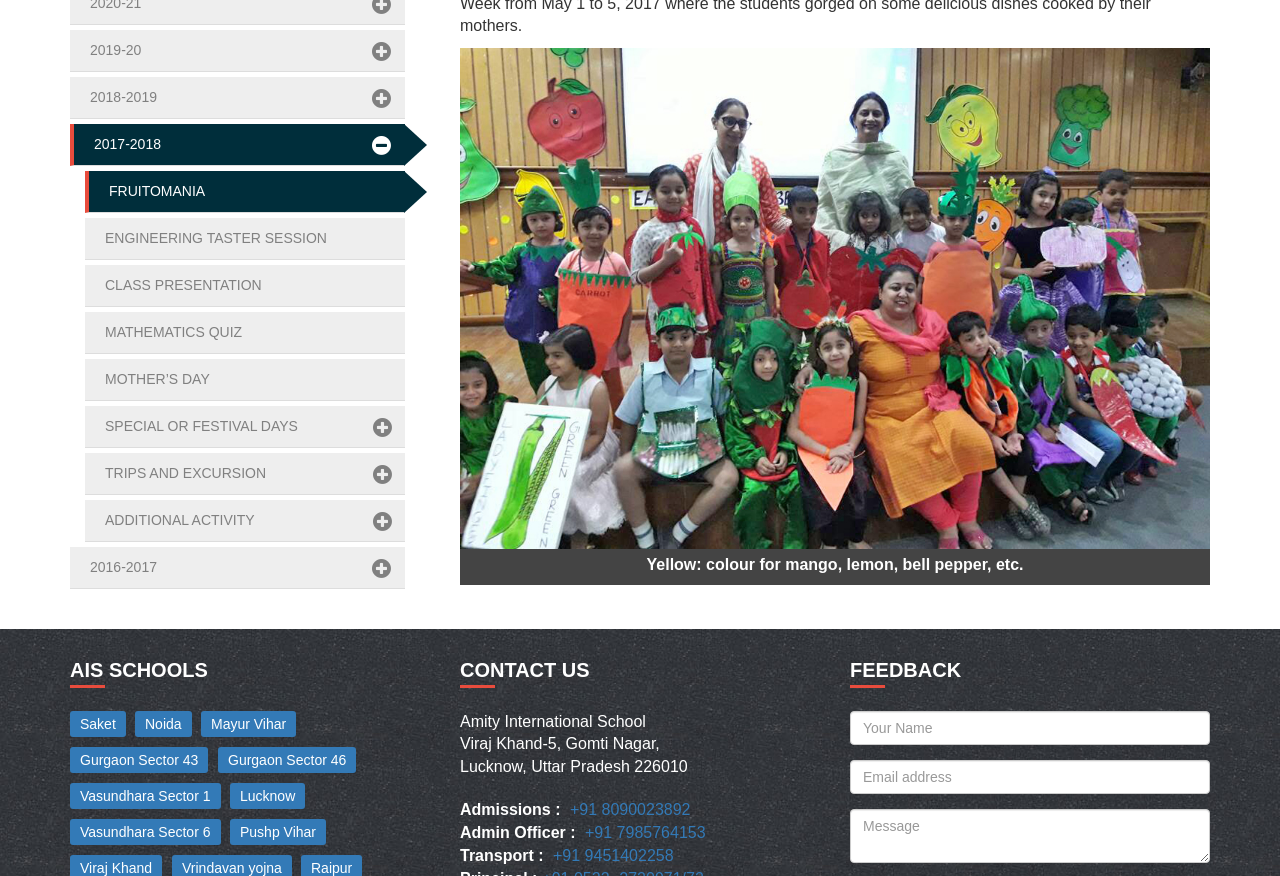Identify the bounding box coordinates of the HTML element based on this description: "+91 7985764153".

[0.457, 0.941, 0.551, 0.96]